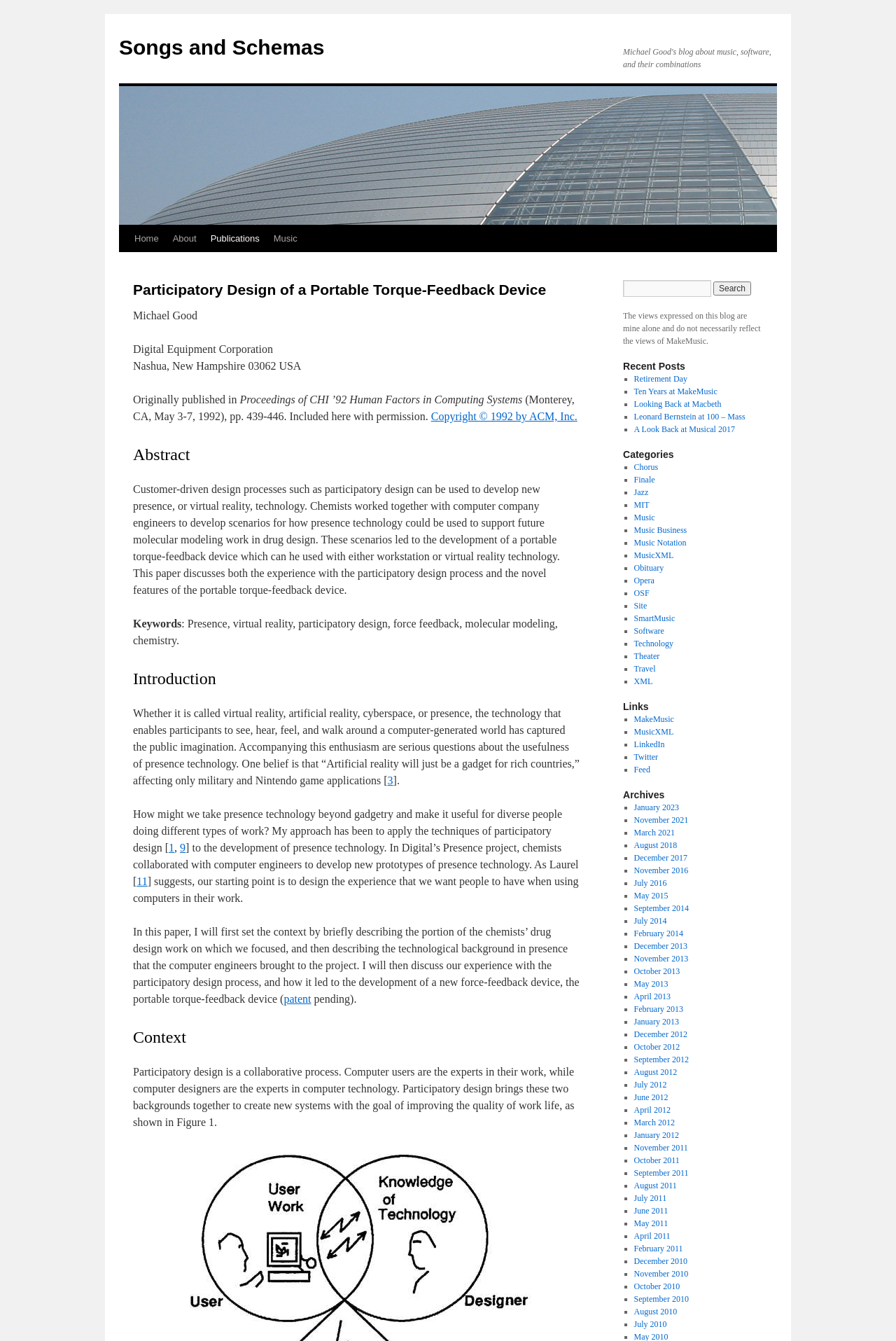Locate the bounding box coordinates of the item that should be clicked to fulfill the instruction: "Read the Abstract".

[0.148, 0.33, 0.648, 0.348]